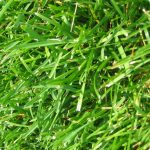Using the information in the image, give a comprehensive answer to the question: 
What is emphasized in the image?

The detailed capture emphasizes the textural variations in the grass, highlighting both the rich color and the healthy, fresh appearance, which suggests that the image emphasizes the textural variations in the grass.